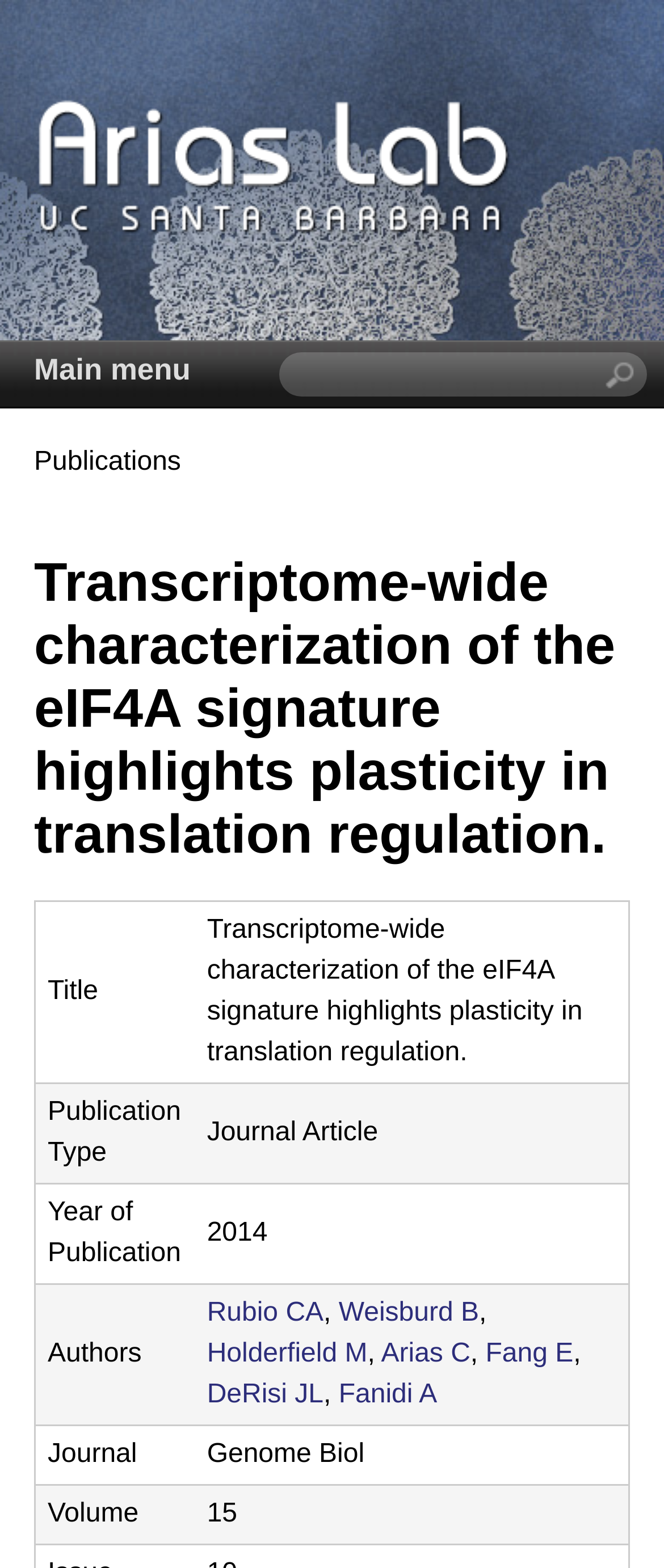Please locate the bounding box coordinates of the element that needs to be clicked to achieve the following instruction: "Go to main menu". The coordinates should be four float numbers between 0 and 1, i.e., [left, top, right, bottom].

[0.026, 0.225, 0.313, 0.246]